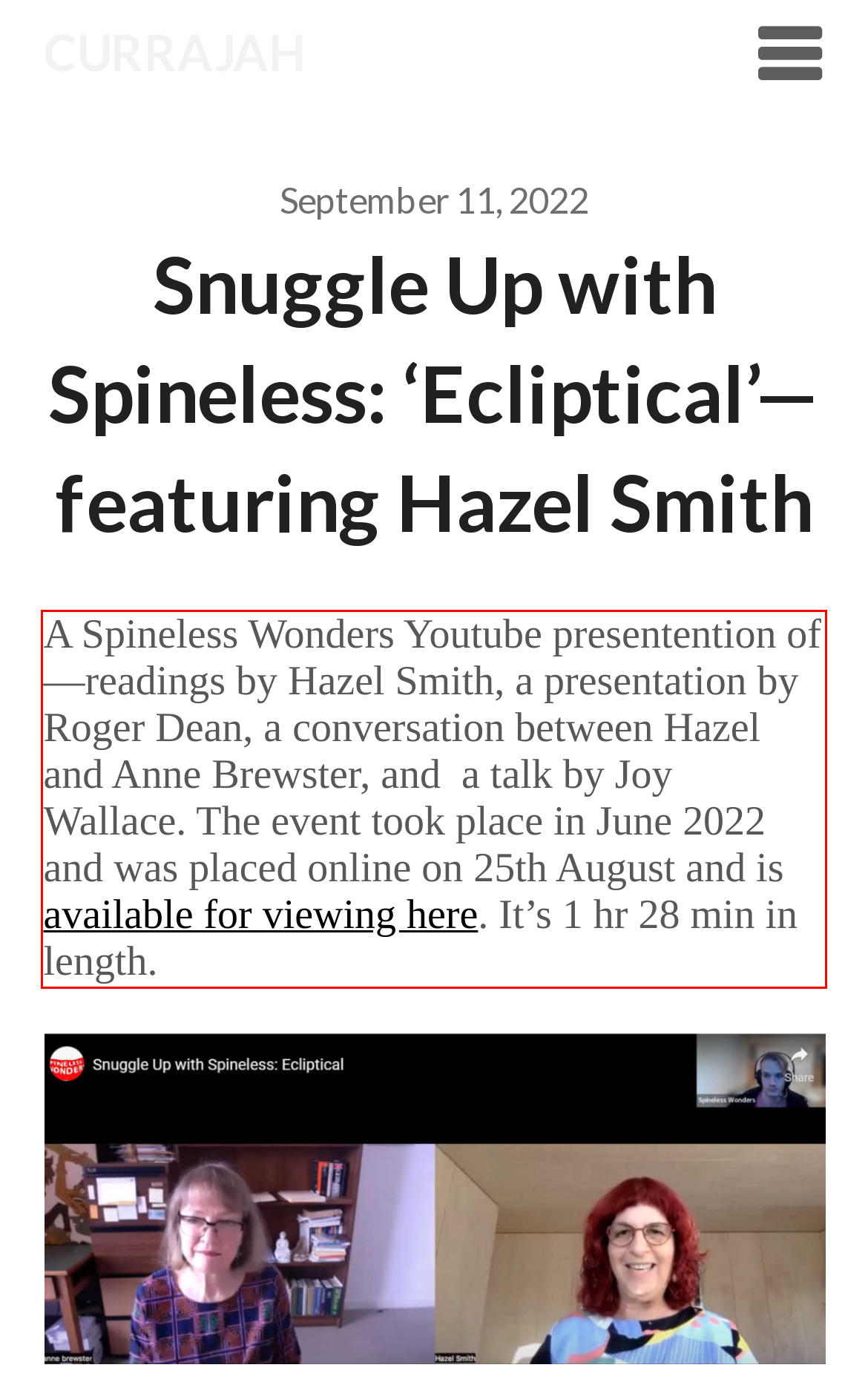Within the screenshot of the webpage, locate the red bounding box and use OCR to identify and provide the text content inside it.

A Spineless Wonders Youtube presentention of—readings by Hazel Smith, a presentation by Roger Dean, a conversation between Hazel and Anne Brewster, and a talk by Joy Wallace. The event took place in June 2022 and was placed online on 25th August and is available for viewing here. It’s 1 hr 28 min in length.